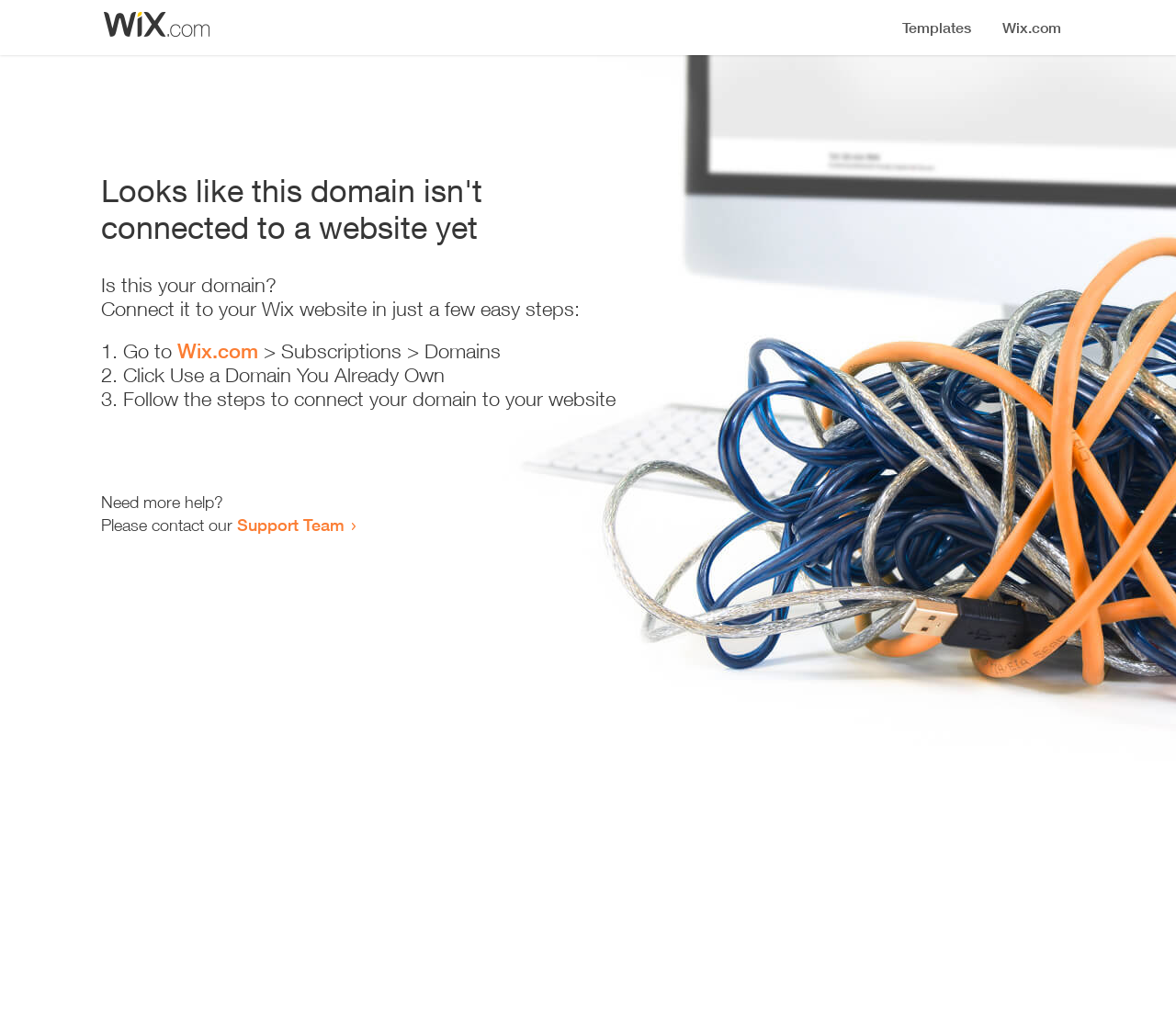Locate the bounding box of the UI element with the following description: "Support Team".

[0.202, 0.506, 0.293, 0.526]